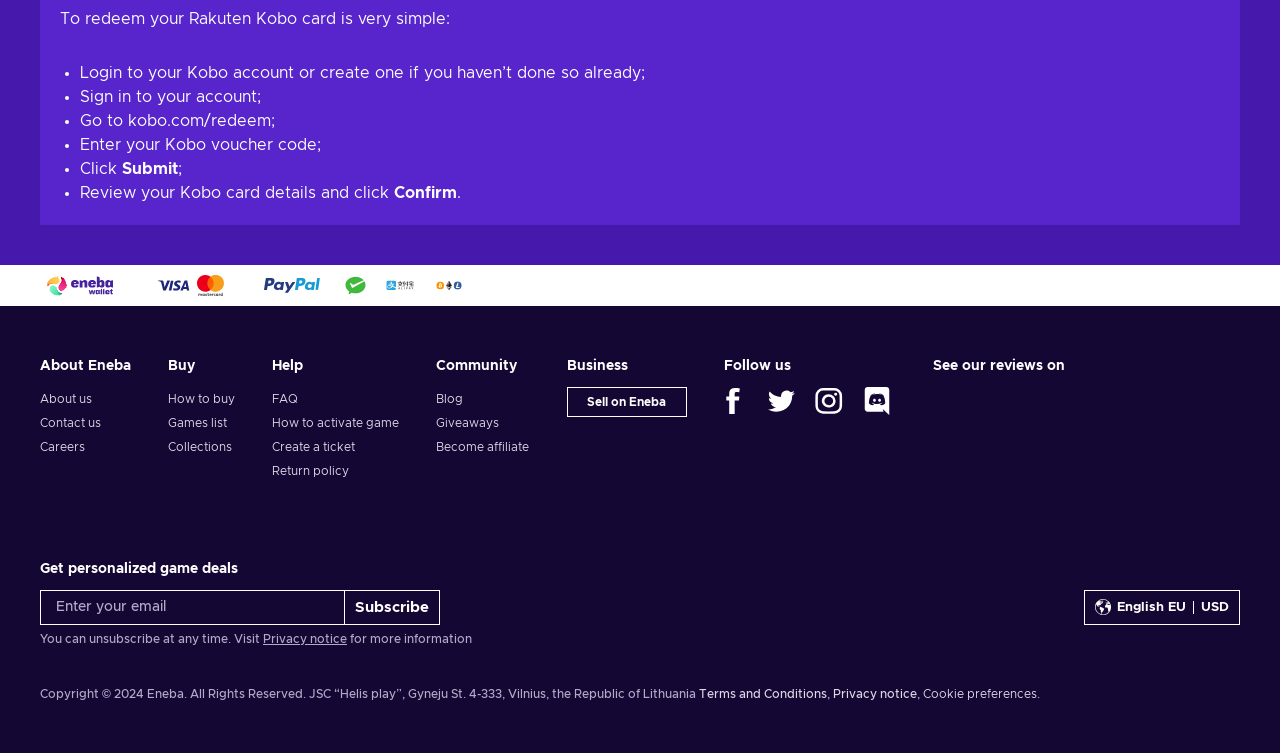What is the name of the company that owns Eneba?
Carefully analyze the image and provide a thorough answer to the question.

The company that owns Eneba is JSC “Helis play”, which is located in Vilnius, Lithuania. This information is provided at the bottom of the webpage, along with the company's address and other details.